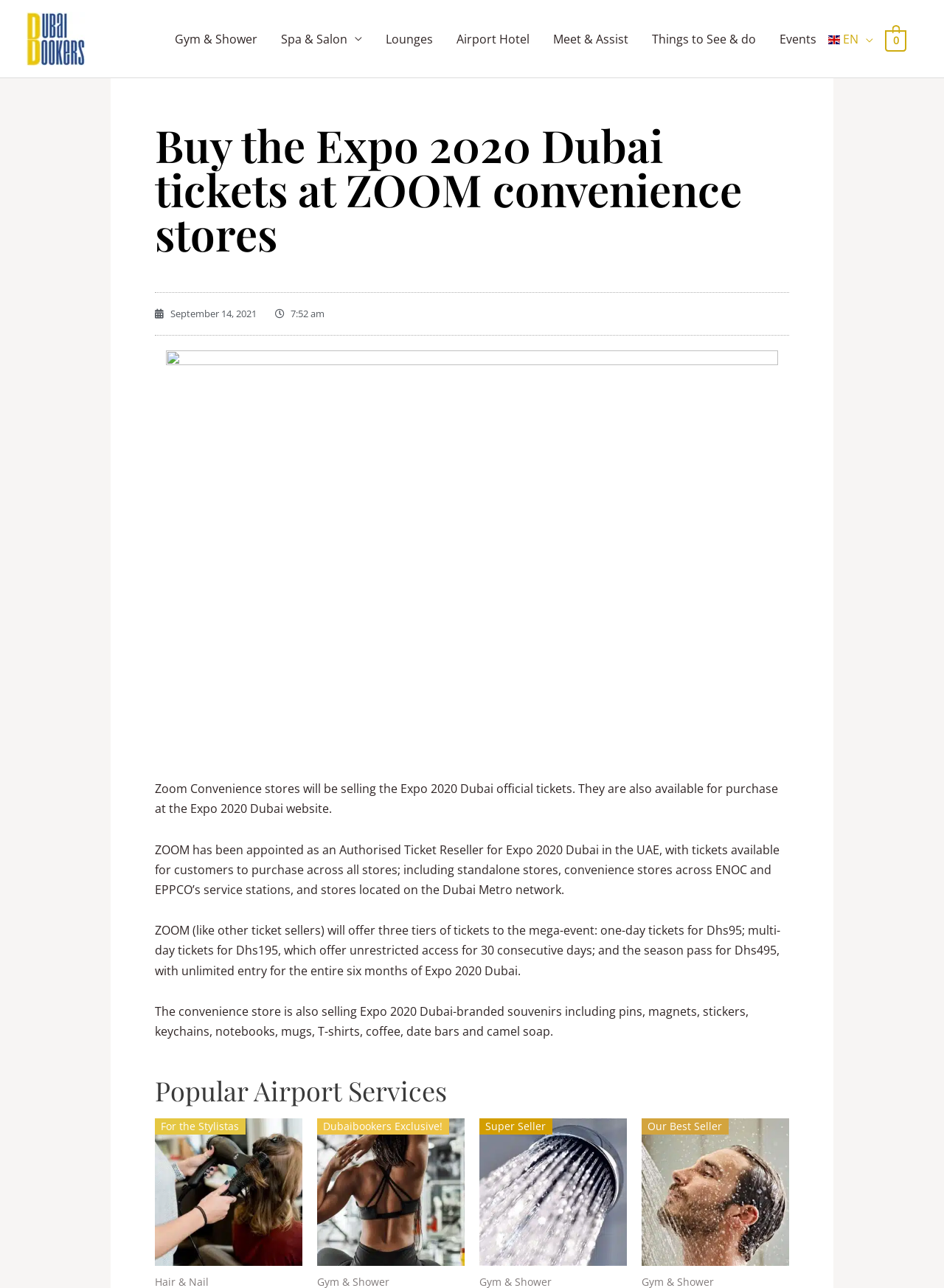Identify the bounding box for the UI element specified in this description: "For the Stylistas". The coordinates must be four float numbers between 0 and 1, formatted as [left, top, right, bottom].

[0.164, 0.868, 0.32, 0.99]